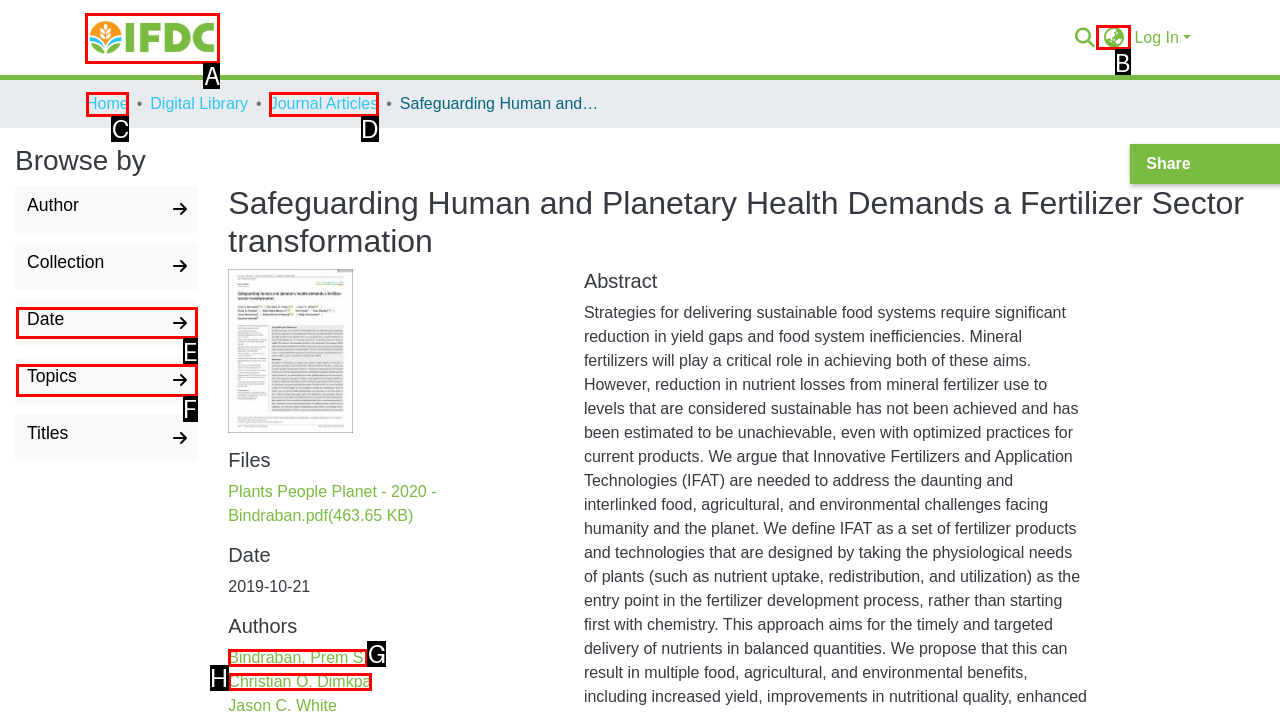From the available options, which lettered element should I click to complete this task: Switch language?

B